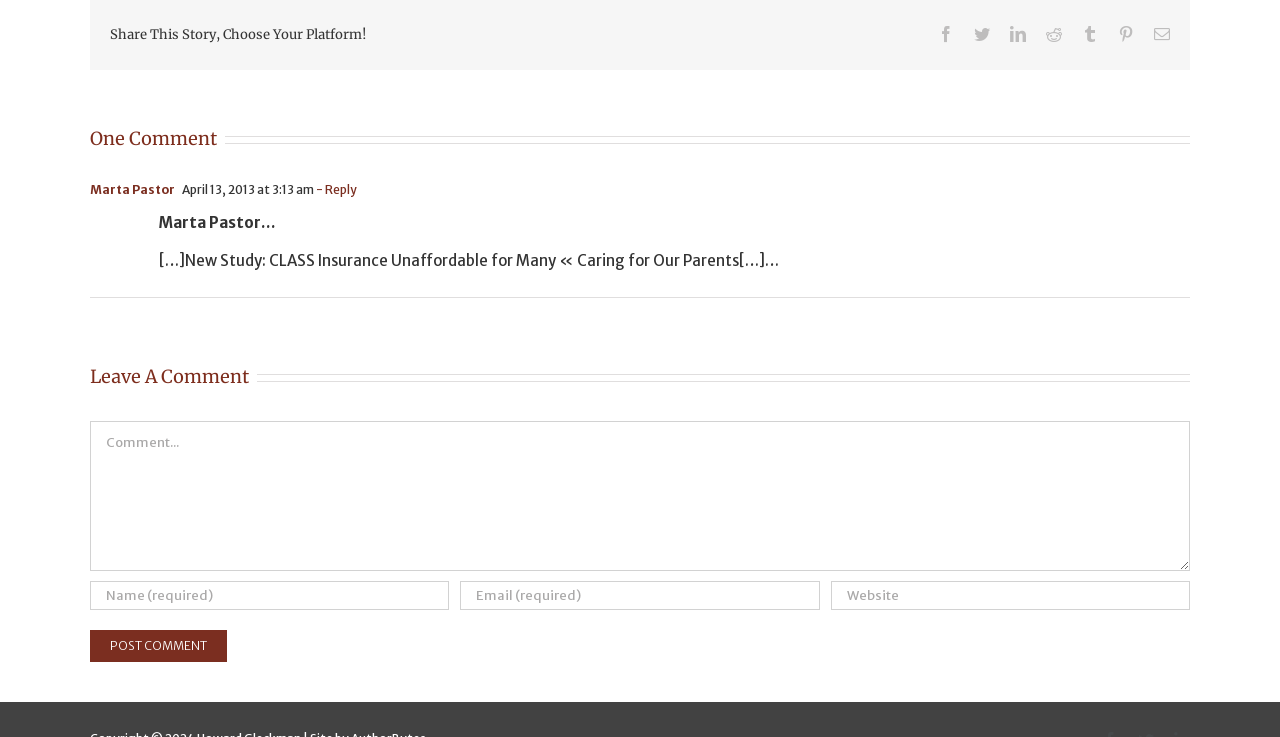Identify the bounding box of the HTML element described here: "parent_node: Comment name="comment" placeholder="Comment..."". Provide the coordinates as four float numbers between 0 and 1: [left, top, right, bottom].

[0.07, 0.571, 0.93, 0.775]